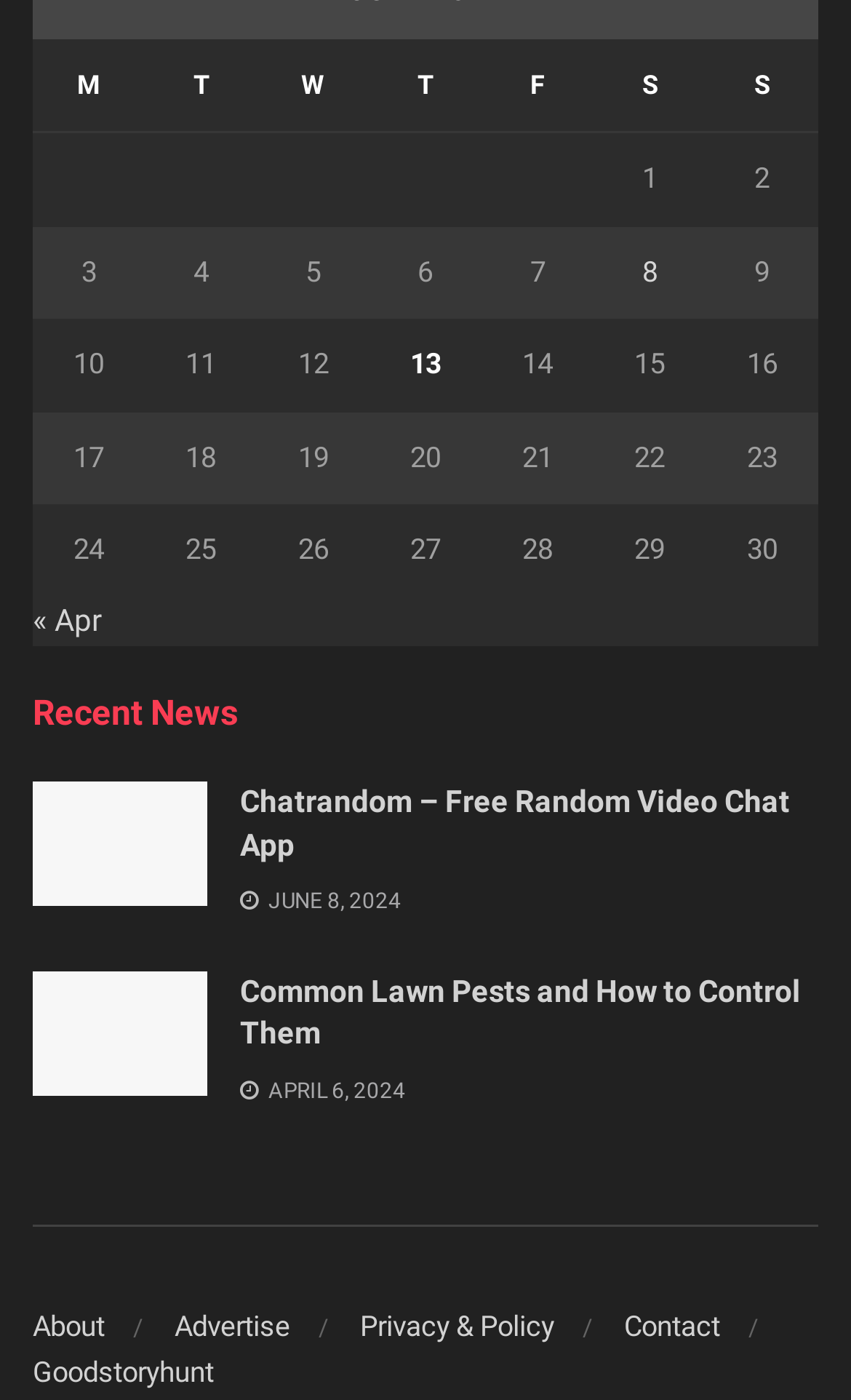What is the topic of the image with the text 'How To Safely Use Video Chat'?
Can you provide an in-depth and detailed response to the question?

The image with the text 'How To Safely Use Video Chat' is likely related to the topic of video chat, as the text suggests a tutorial or guide on how to use video chat safely.